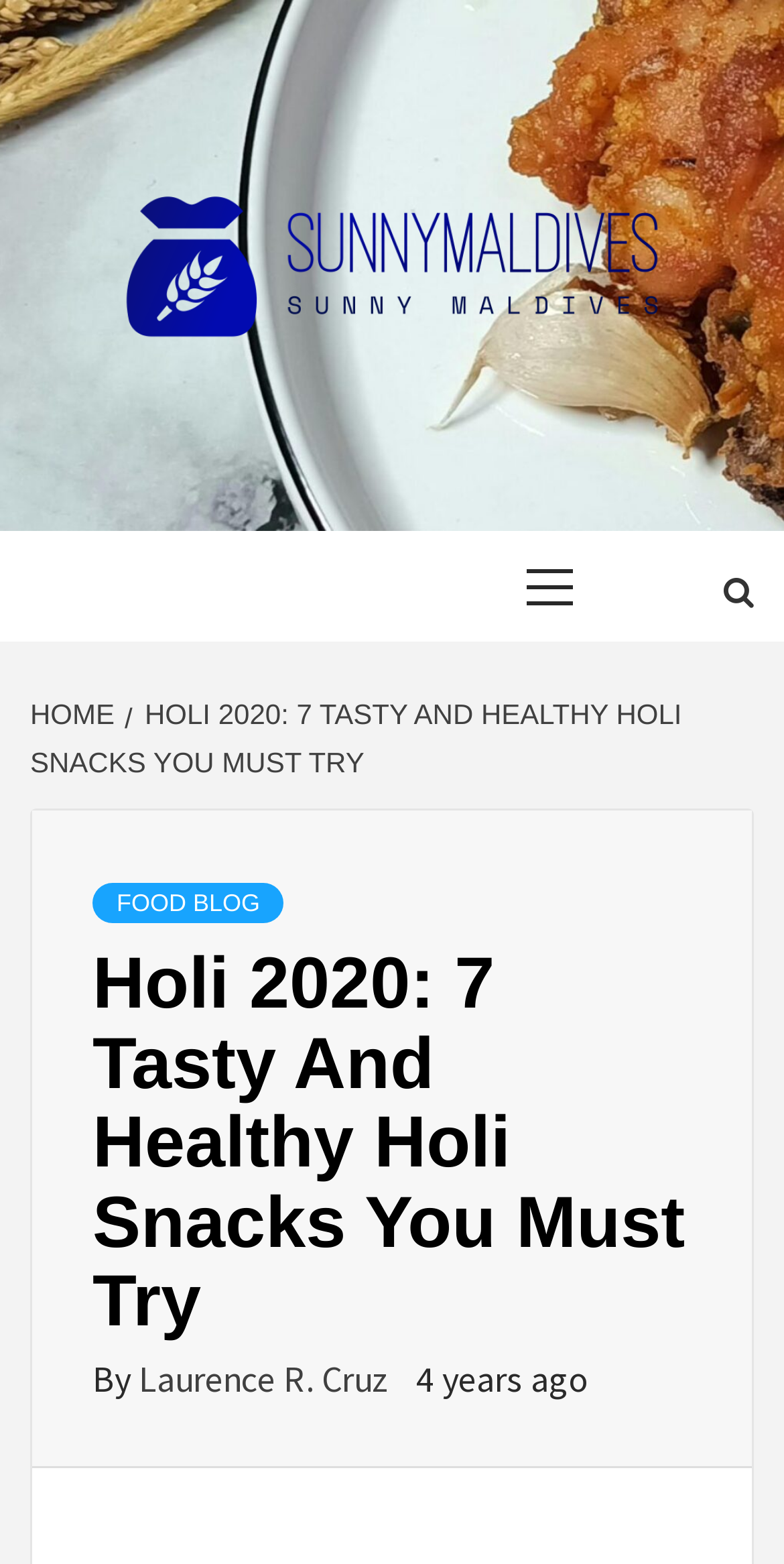By analyzing the image, answer the following question with a detailed response: Who is the author of the blog post?

I determined the answer by looking at the section below the main heading, where I found the text 'By Laurence R. Cruz' which indicates the author of the blog post.